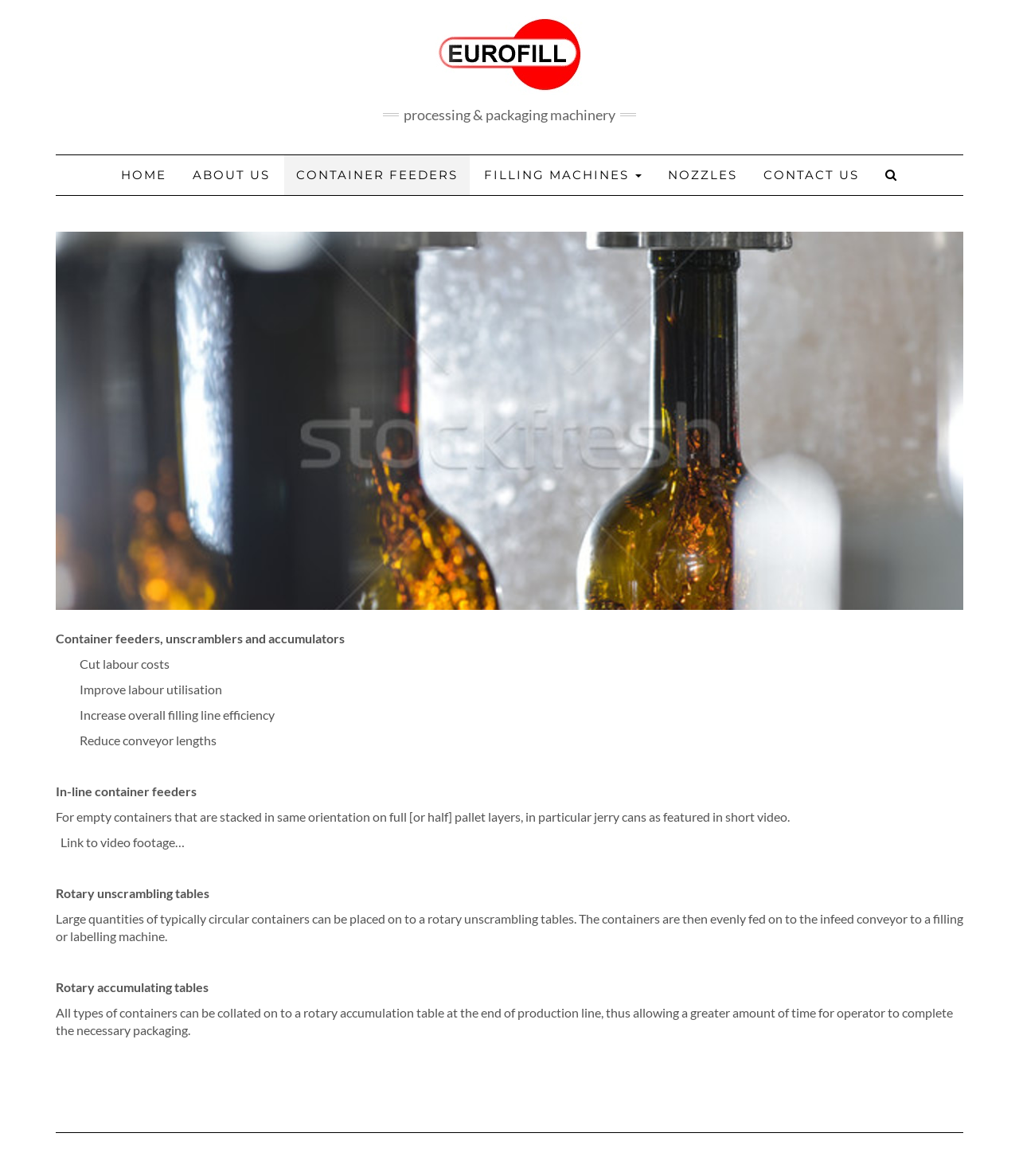What type of containers are featured in the short video?
Provide a comprehensive and detailed answer to the question.

I determined this by reading the StaticText element that mentions the short video, which states that it features 'jerry cans'.